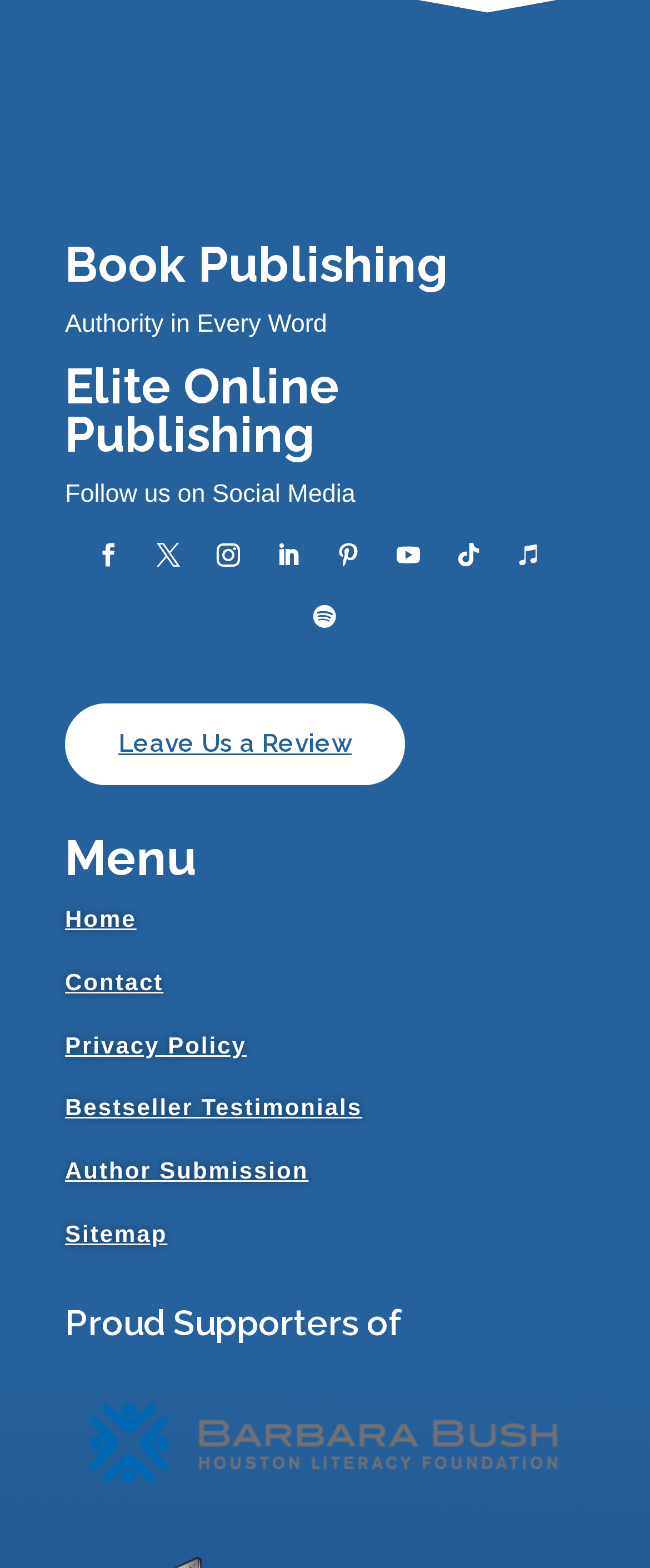What is the organization supported by the publishing company?
Ensure your answer is thorough and detailed.

The organization supported by the publishing company can be found at the bottom of the webpage, and it is represented by an image with an empty alt text. The image is located next to the 'Proud Supporters of' heading.